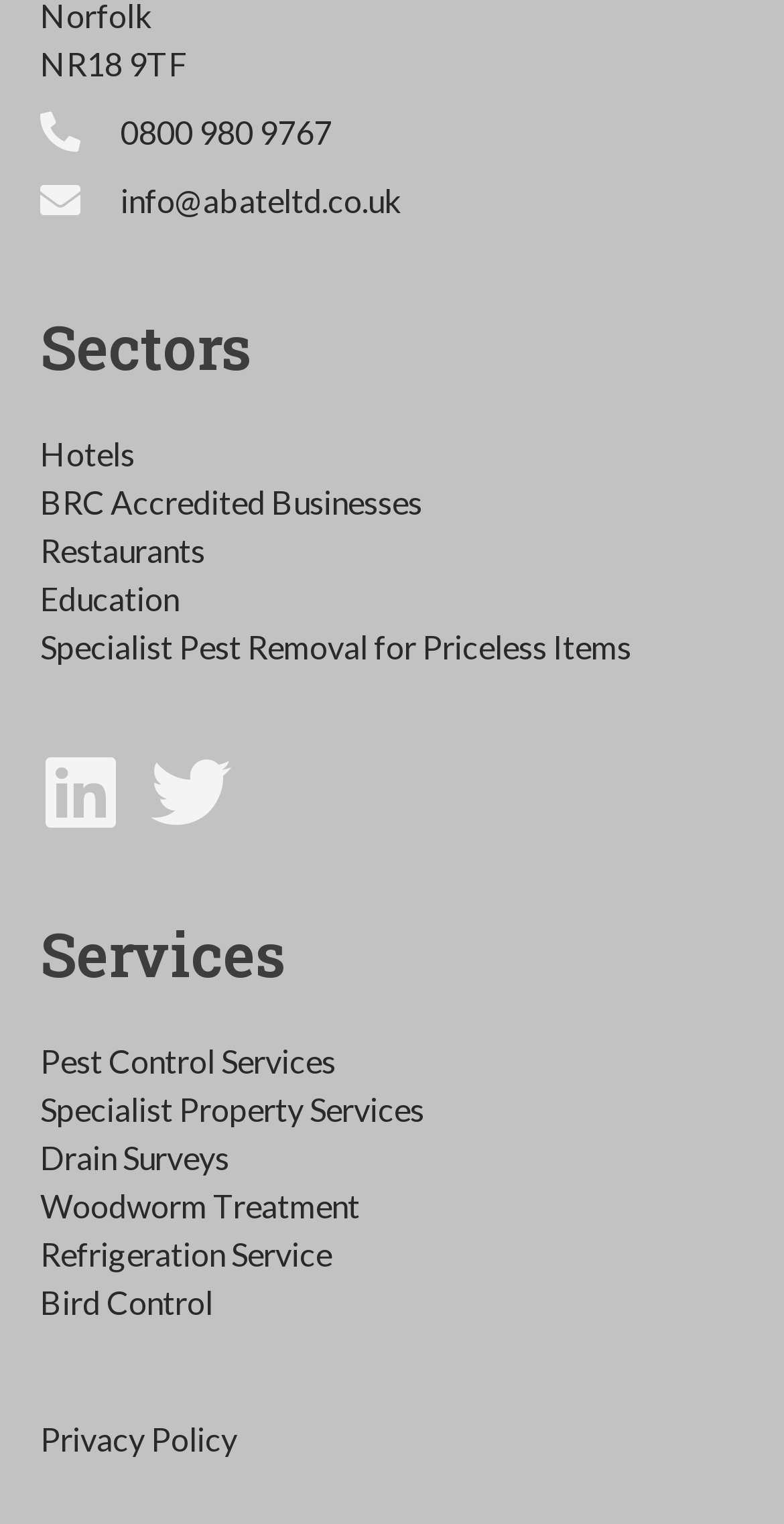Pinpoint the bounding box coordinates of the element you need to click to execute the following instruction: "Call the phone number". The bounding box should be represented by four float numbers between 0 and 1, in the format [left, top, right, bottom].

[0.154, 0.071, 0.423, 0.102]